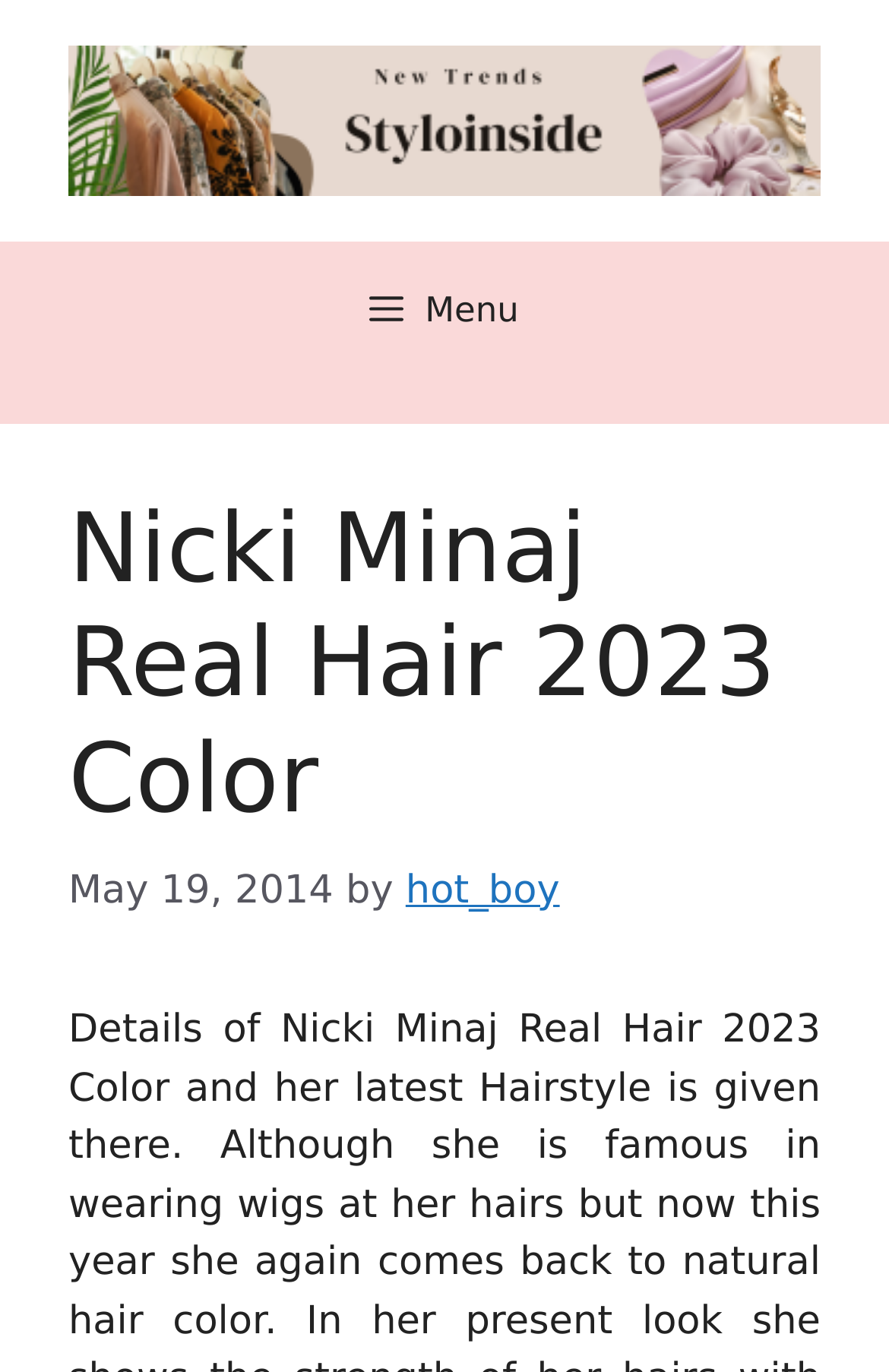Give a detailed overview of the webpage's appearance and contents.

The webpage is about Nicki Minaj's real hair in 2023, including her hair color and latest hairstyle. At the top of the page, there is a banner with the site's name, spanning the entire width of the page. Below the banner, there is a primary navigation menu that also spans the entire width of the page. The menu has a "Menu" button on the left side, which is not expanded.

Below the navigation menu, there is a header section that contains the title "Nicki Minaj Real Hair 2023 Color" in a large font size. The title is positioned near the top of the page, slightly below the navigation menu. To the right of the title, there is a timestamp "May 19, 2014" and the author's name "hot_boy" in a smaller font size.

There are no images on the page. The overall content of the page is focused on providing information about Nicki Minaj's hair, with a clear and concise title and a brief description of the content.